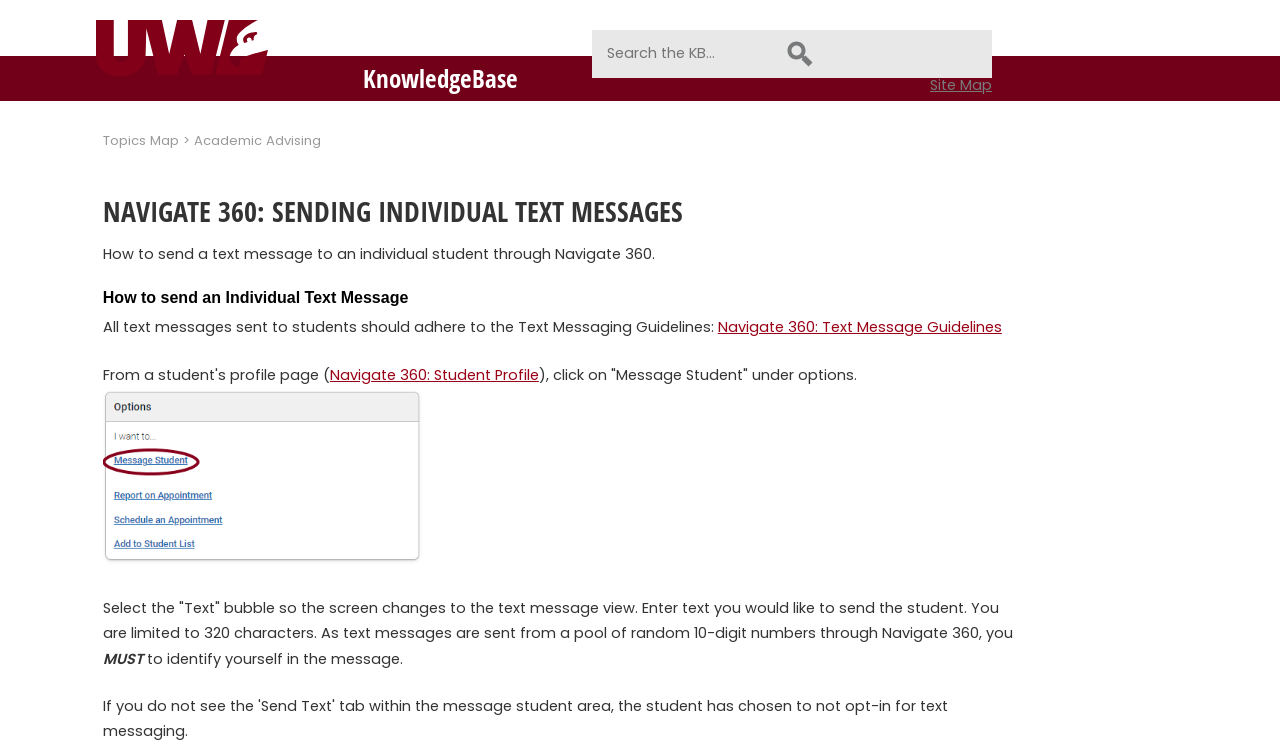What guidelines should text messages adhere to?
Provide a concise answer using a single word or phrase based on the image.

Text Messaging Guidelines